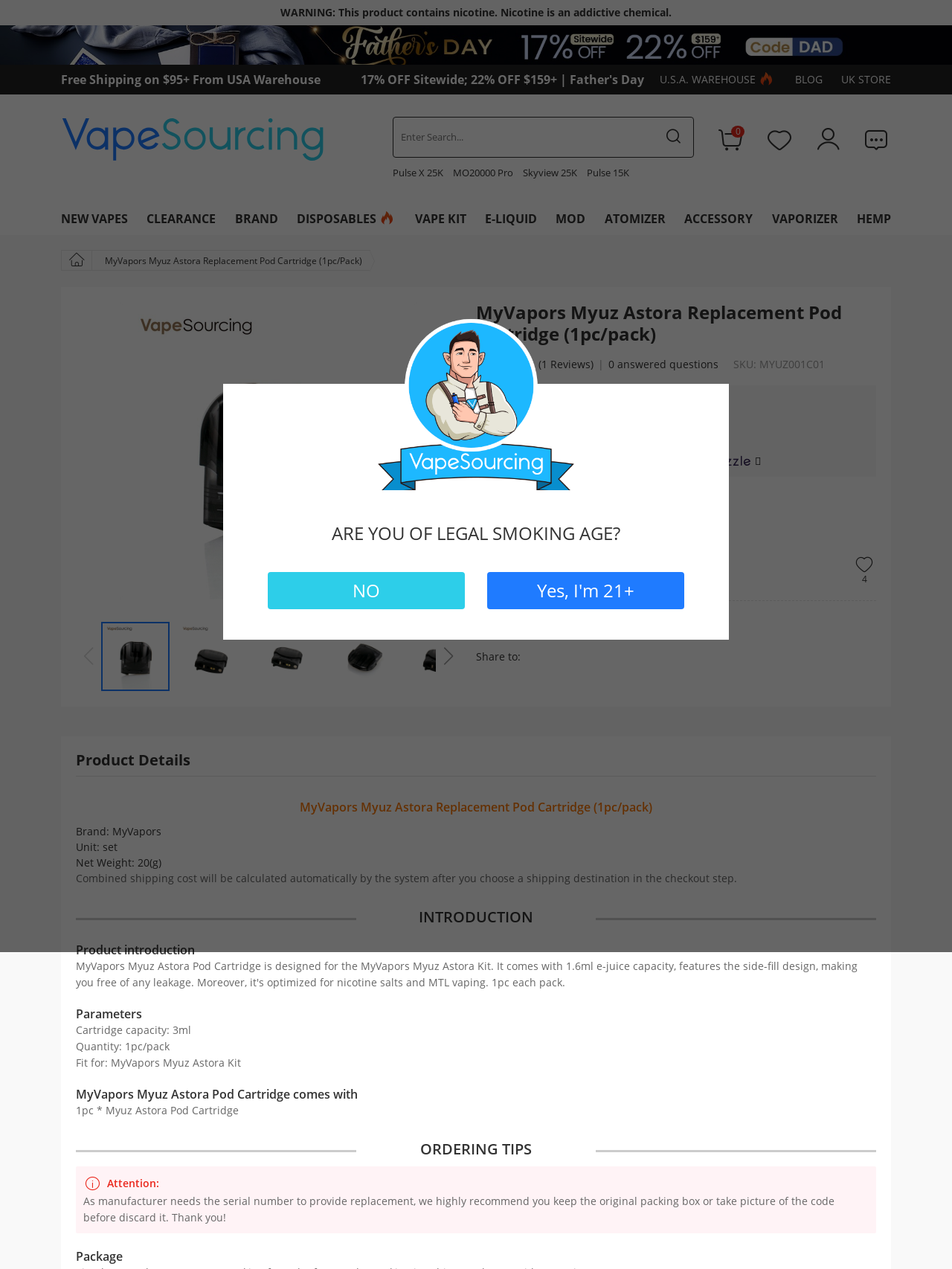Determine the webpage's heading and output its text content.

MyVapors Myuz Astora Replacement Pod Cartridge (1pc/pack)